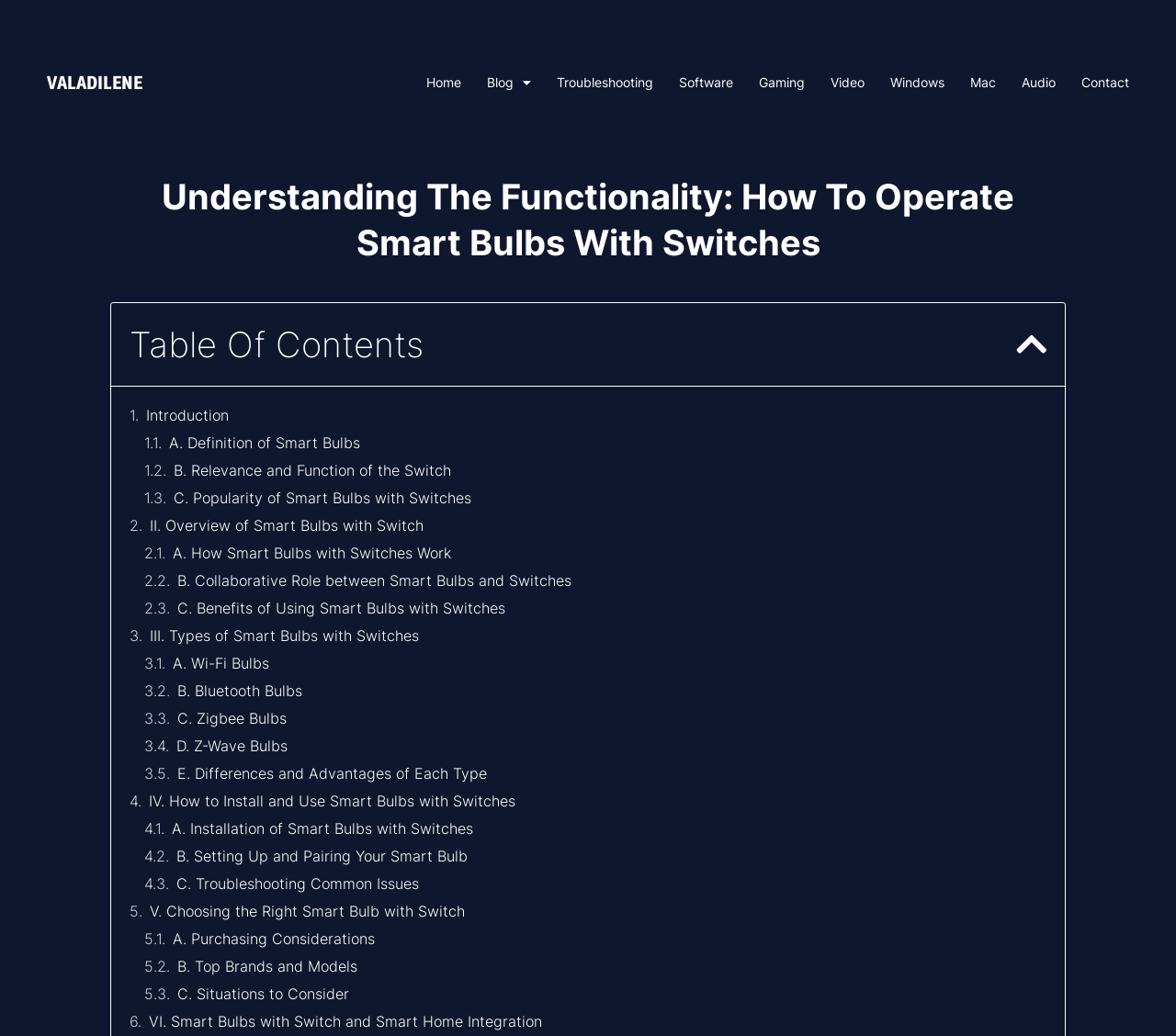Respond to the following question with a brief word or phrase:
How many types of smart bulbs are mentioned on this webpage?

4